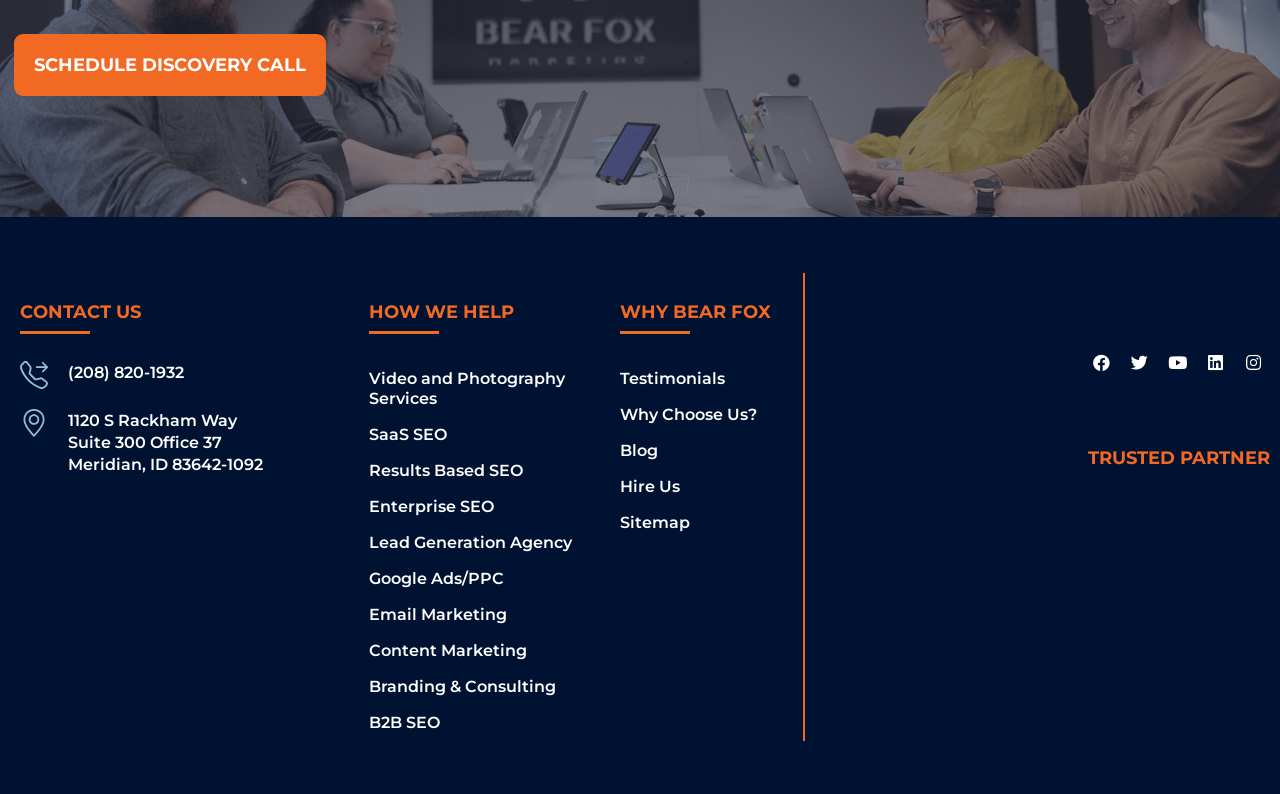What social media platforms does the company have?
Carefully examine the image and provide a detailed answer to the question.

I found the social media platforms by looking at the links with icons and text 'Facebook ', 'Twitter ', 'Youtube ', 'Linkedin ', and 'Instagram ' which are located at the bottom of the page.